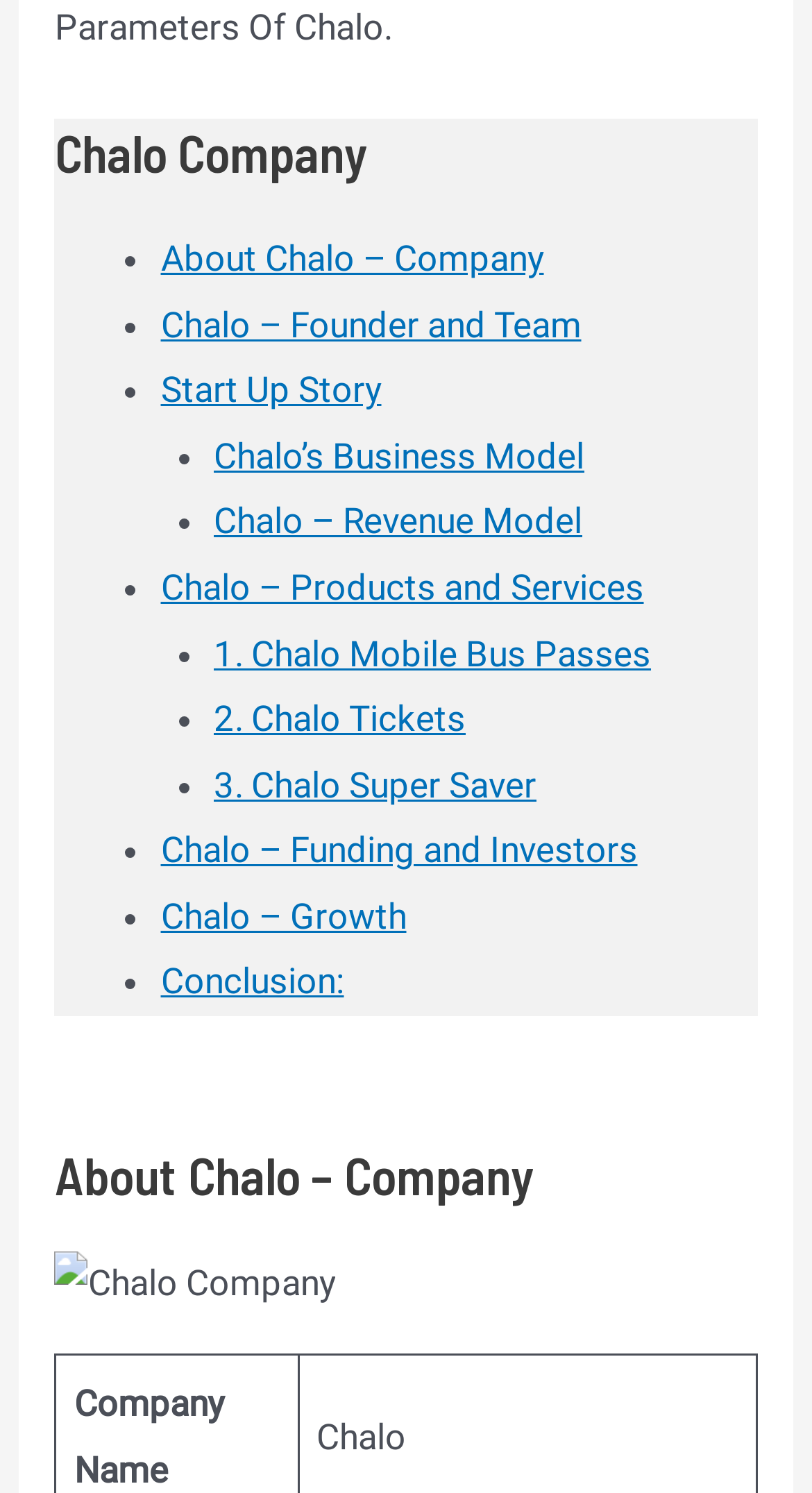Can you identify the bounding box coordinates of the clickable region needed to carry out this instruction: 'Learn about 'Chalo – Products and Services''? The coordinates should be four float numbers within the range of 0 to 1, stated as [left, top, right, bottom].

[0.198, 0.379, 0.793, 0.407]